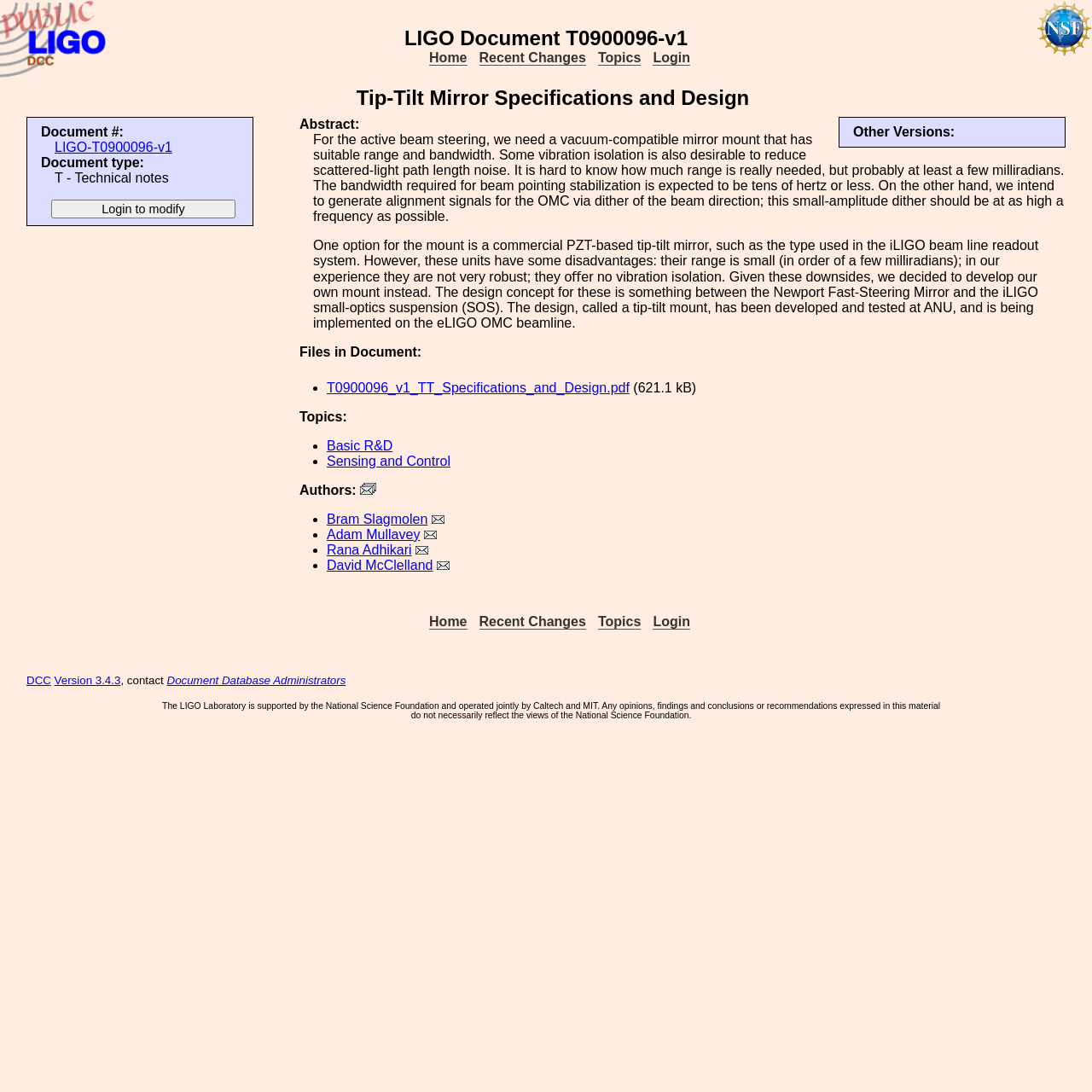Pinpoint the bounding box coordinates of the clickable element to carry out the following instruction: "Click on the 'Bram Slagmolen' author link."

[0.299, 0.469, 0.392, 0.482]